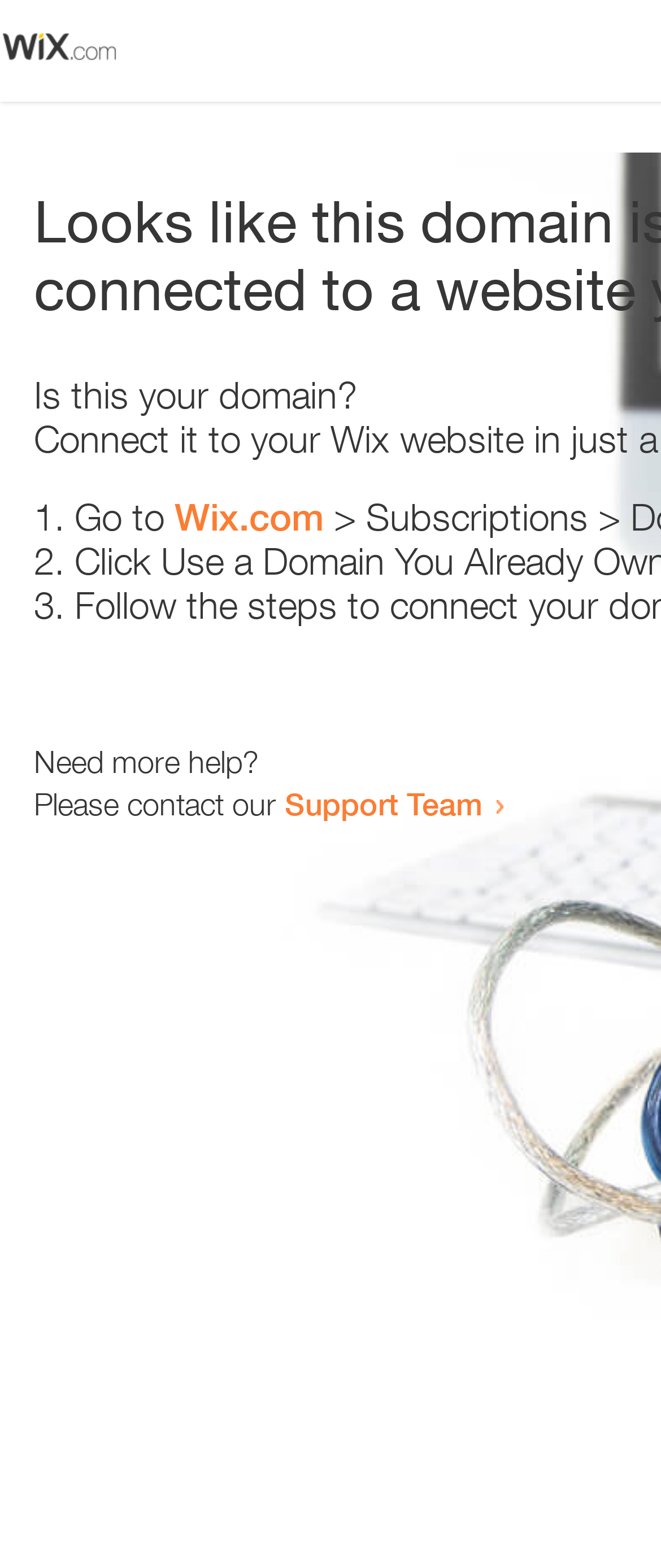Provide your answer in a single word or phrase: 
What is the domain in question?

Wix.com